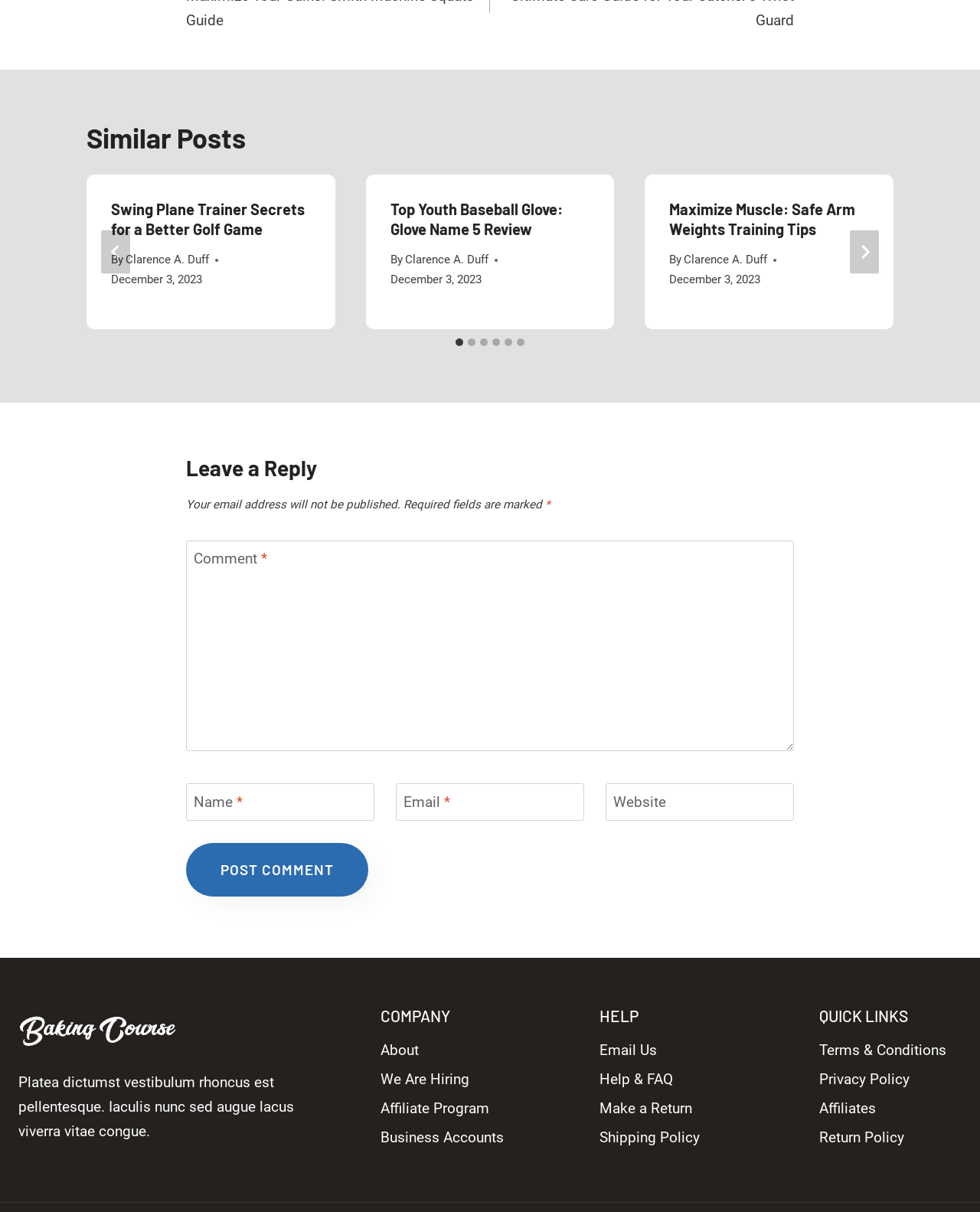What is the purpose of the 'Post Comment' button?
Answer the question in a detailed and comprehensive manner.

I inferred the purpose of the 'Post Comment' button by looking at its location below the comment text box and other form fields, and by considering the typical functionality of a 'Post Comment' button on a webpage.